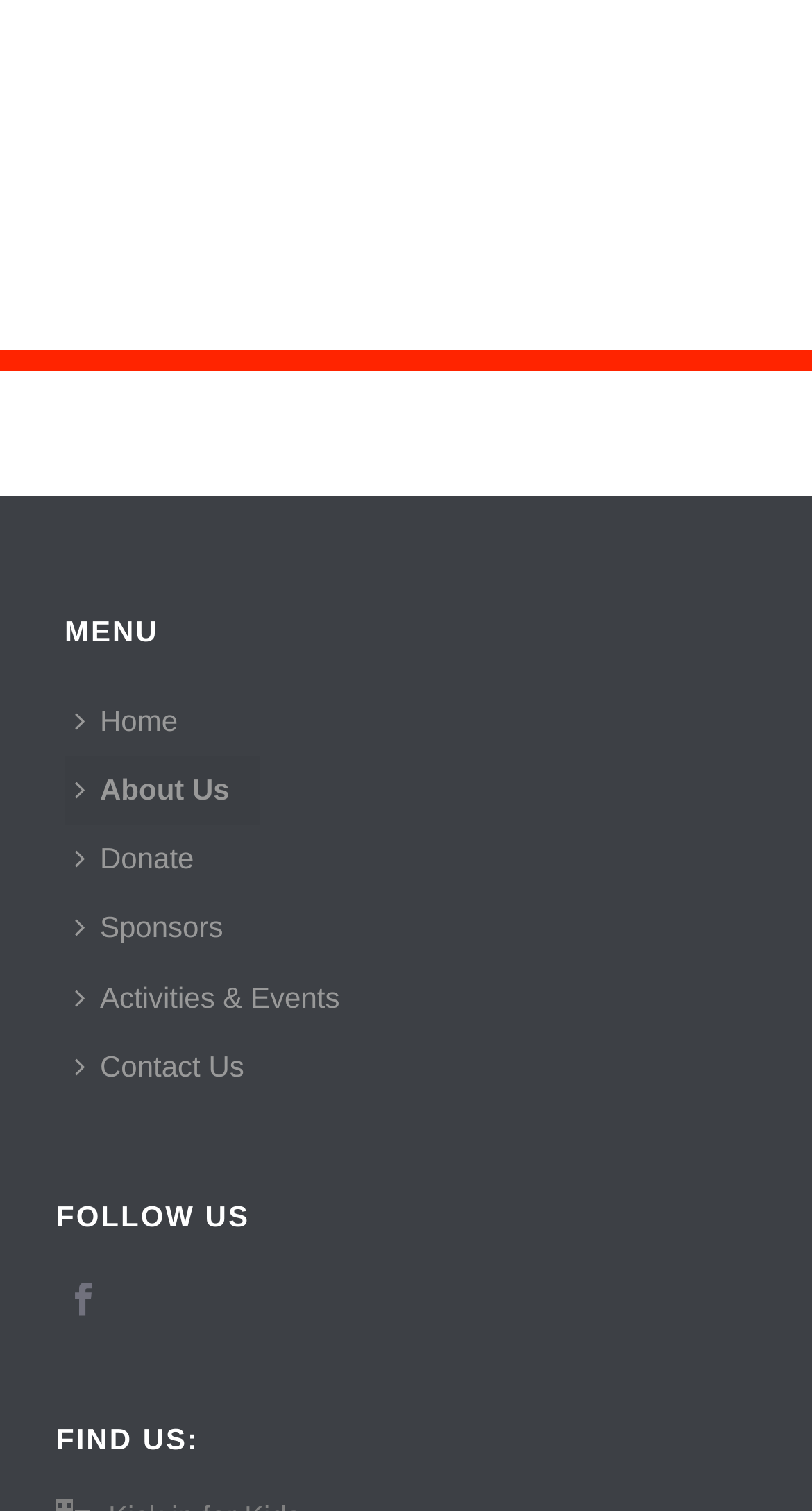Respond concisely with one word or phrase to the following query:
What is the last menu item?

Contact Us